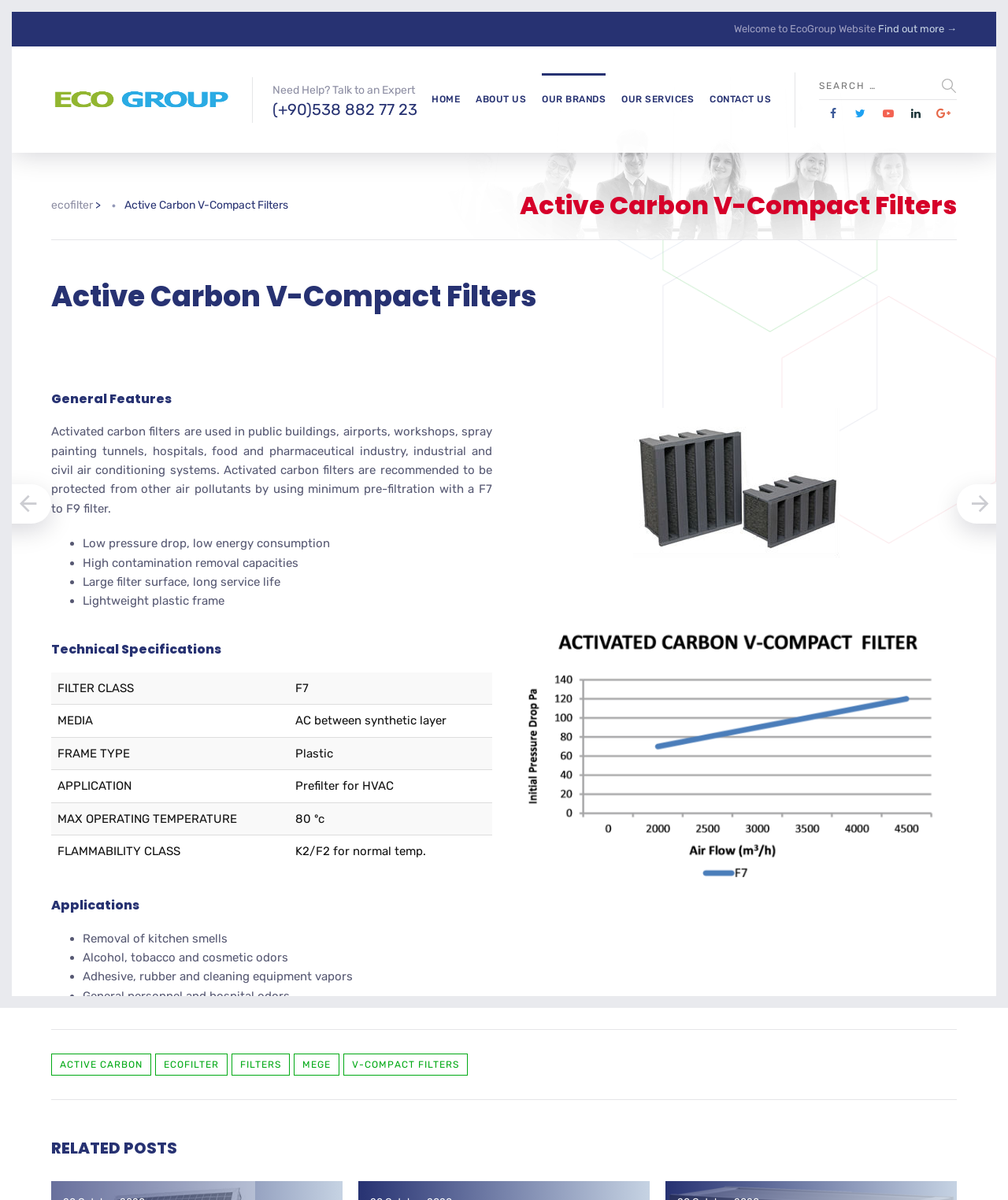Give a detailed explanation of the elements present on the webpage.

The webpage is about Active Carbon V-Compact Filters, a product offered by Eco Group. At the top, there is a welcome message and a link to find out more. Below that, there is a navigation menu with links to different sections of the website, including Home, About Us, Our Brands, Our Services, and Contact Us. 

On the left side, there is a search bar and a button to search for specific content. Below the search bar, there are social media links and a phone number to contact an expert. 

The main content of the webpage is divided into several sections. The first section is an introduction to Active Carbon V-Compact Filters, which includes a heading, a brief description, and a list of general features. 

The second section is about technical specifications, presented in a table format with rows and columns. The table includes information about filter class, media, frame type, application, and maximum operating temperature.

The third section is about applications, which lists various uses of the filters, including removal of kitchen smells, alcohol and tobacco odors, and general personnel and hospital odors.

There are two images on the page, one showing the Active Carbon V-Compact Filters and the other showing a figure related to the product. 

At the bottom of the page, there are links to related posts and other products, including Active Carbon, EcoFilter, Filters, MEGE, and V-Compact Filters.